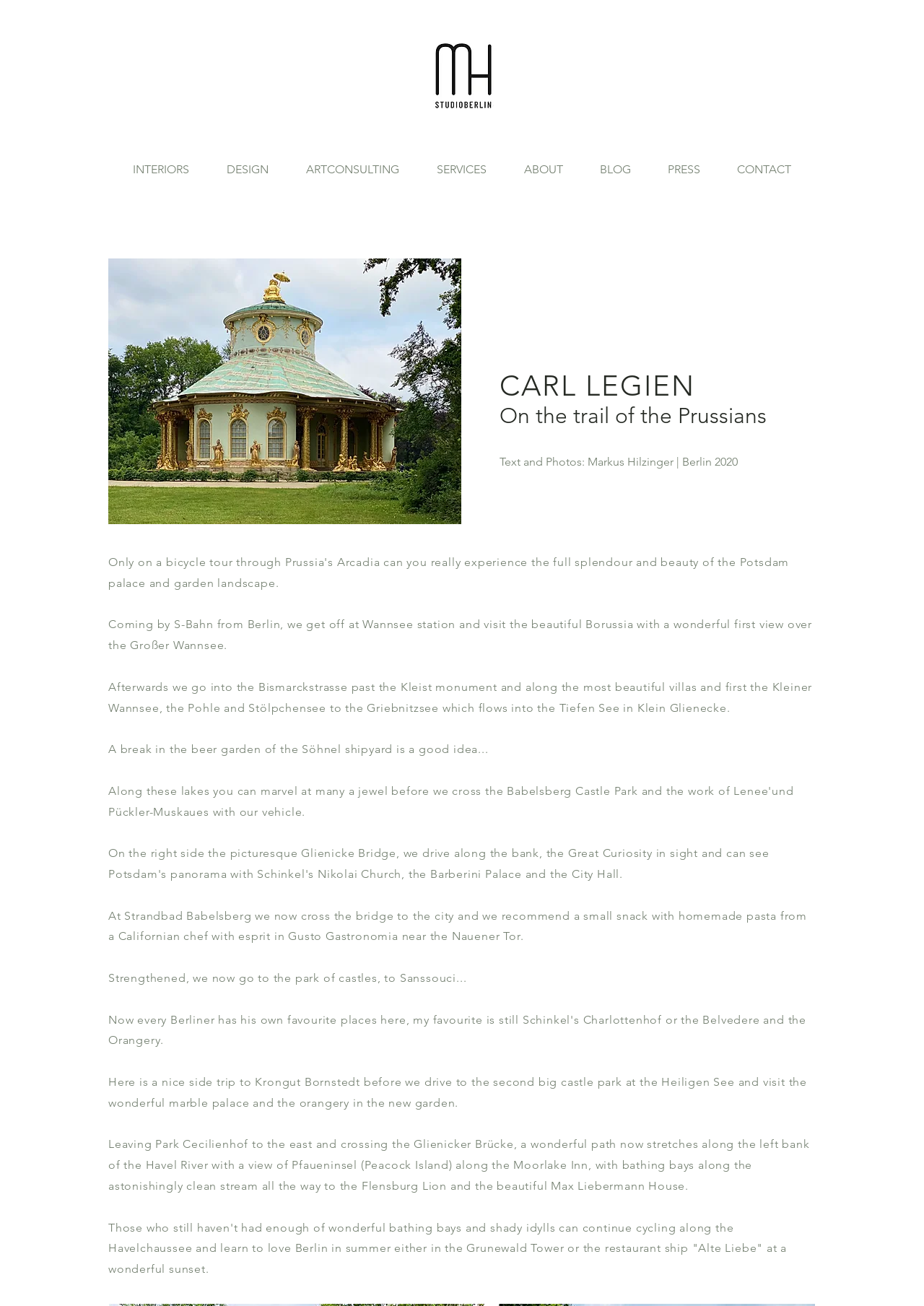Answer briefly with one word or phrase:
What is the name of the island mentioned in the text?

Peacock Island